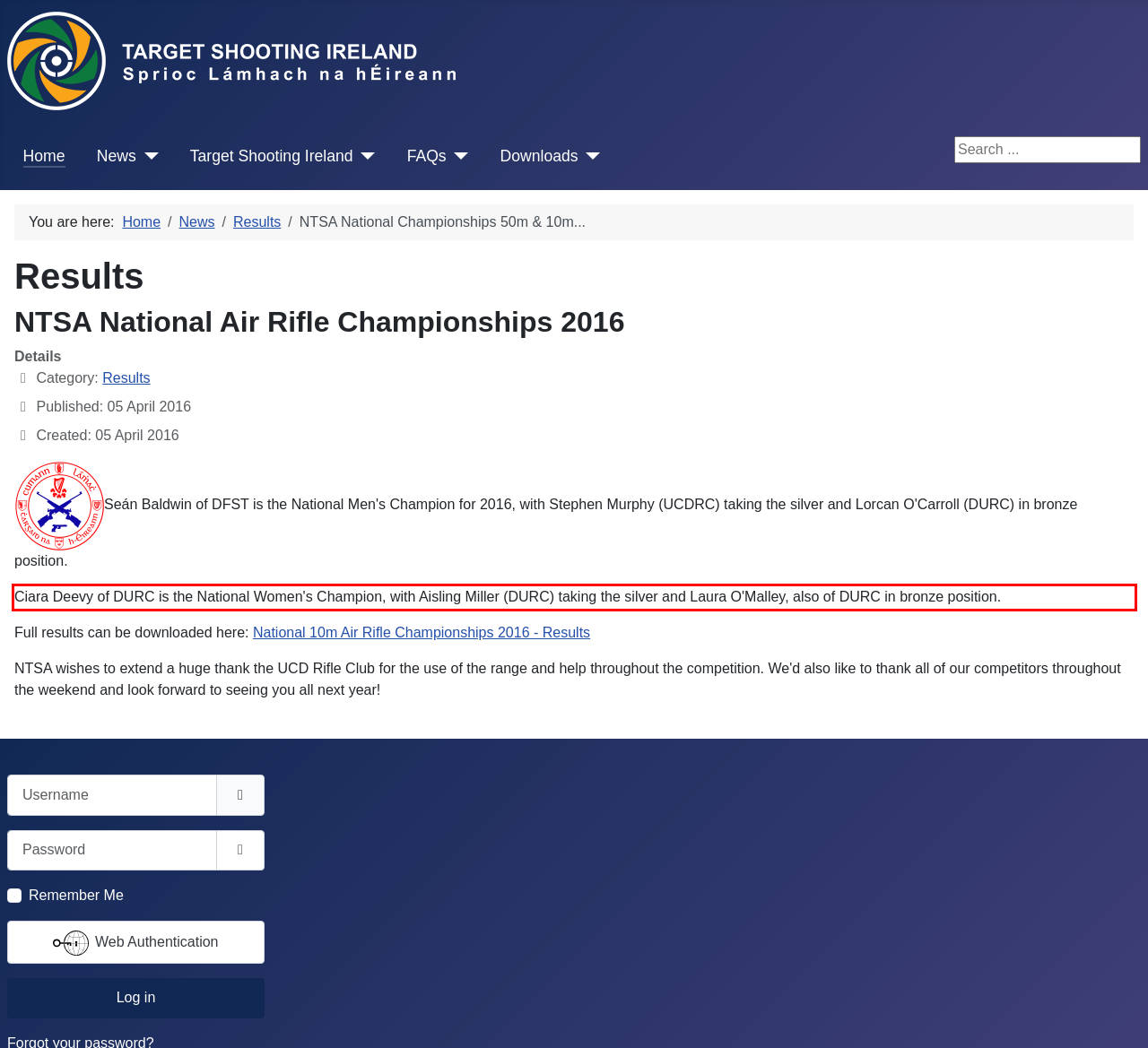Observe the screenshot of the webpage that includes a red rectangle bounding box. Conduct OCR on the content inside this red bounding box and generate the text.

Ciara Deevy of DURC is the National Women's Champion, with Aisling Miller (DURC) taking the silver and Laura O'Malley, also of DURC in bronze position.